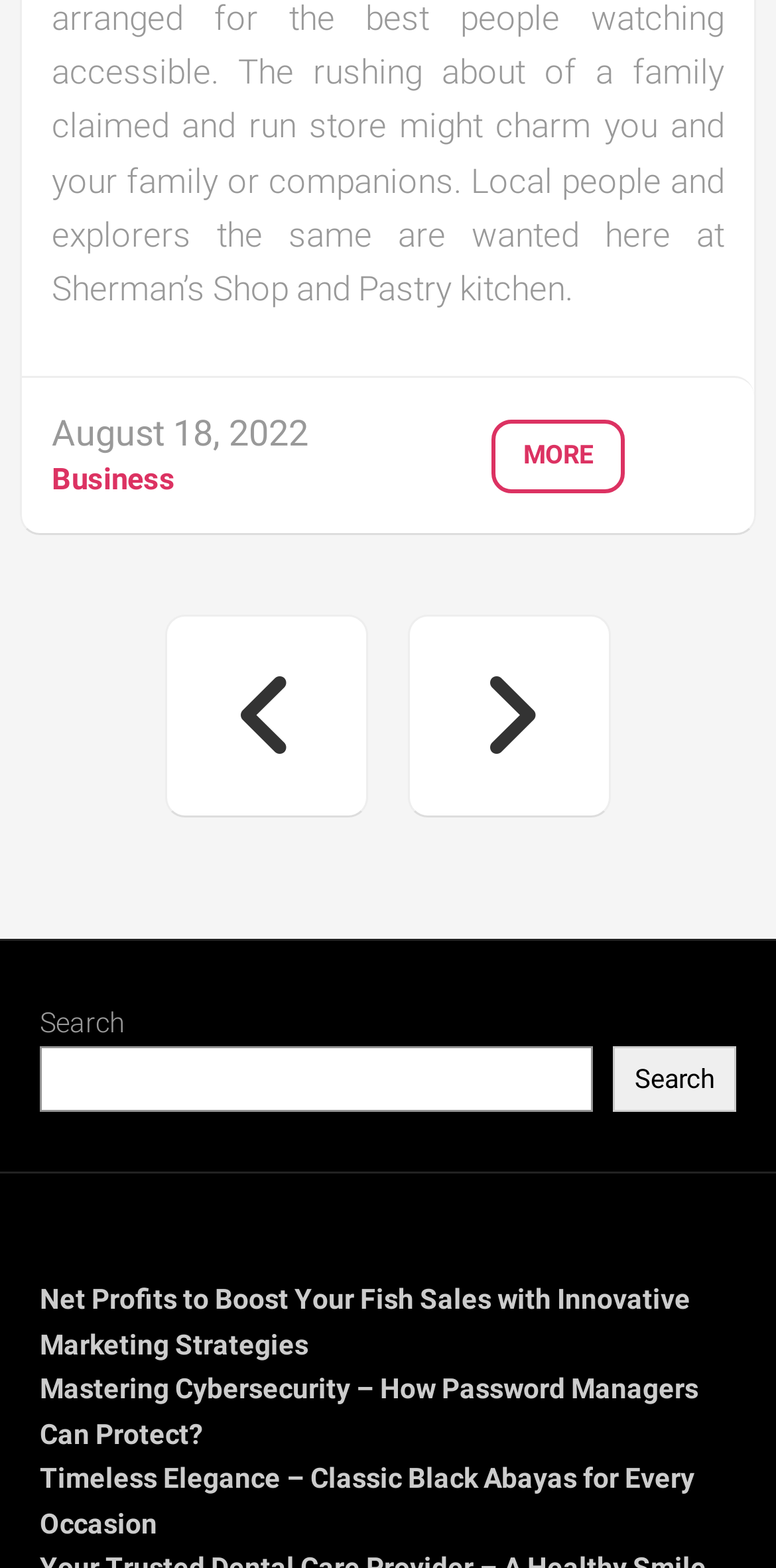What is the date displayed on the webpage?
Analyze the screenshot and provide a detailed answer to the question.

The date 'August 18, 2022' is displayed on the webpage, which can be found at the top of the page, indicating the current date or the date of the latest update.